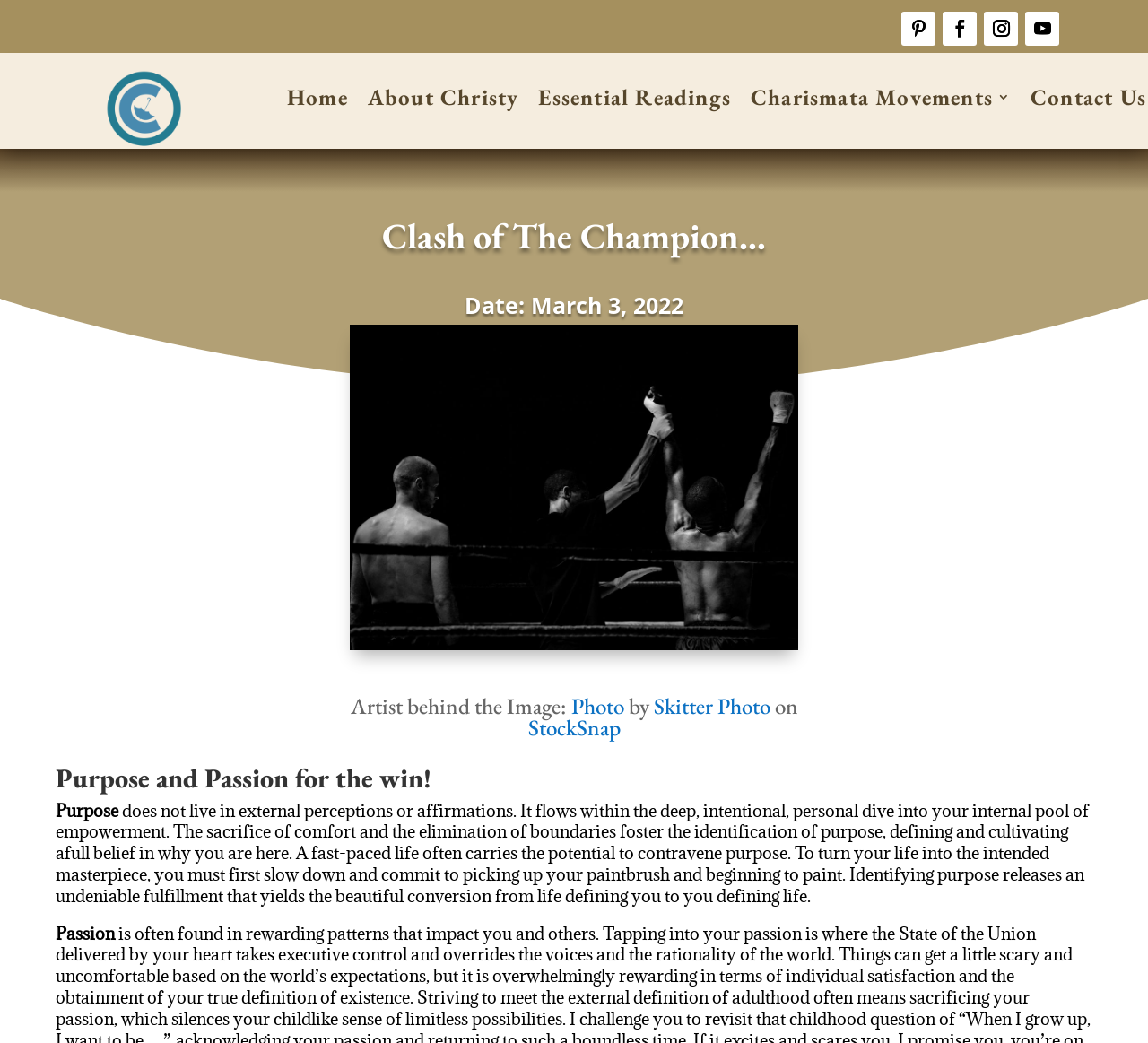Locate the bounding box coordinates of the clickable region to complete the following instruction: "Contact Us."

[0.898, 0.087, 0.998, 0.106]